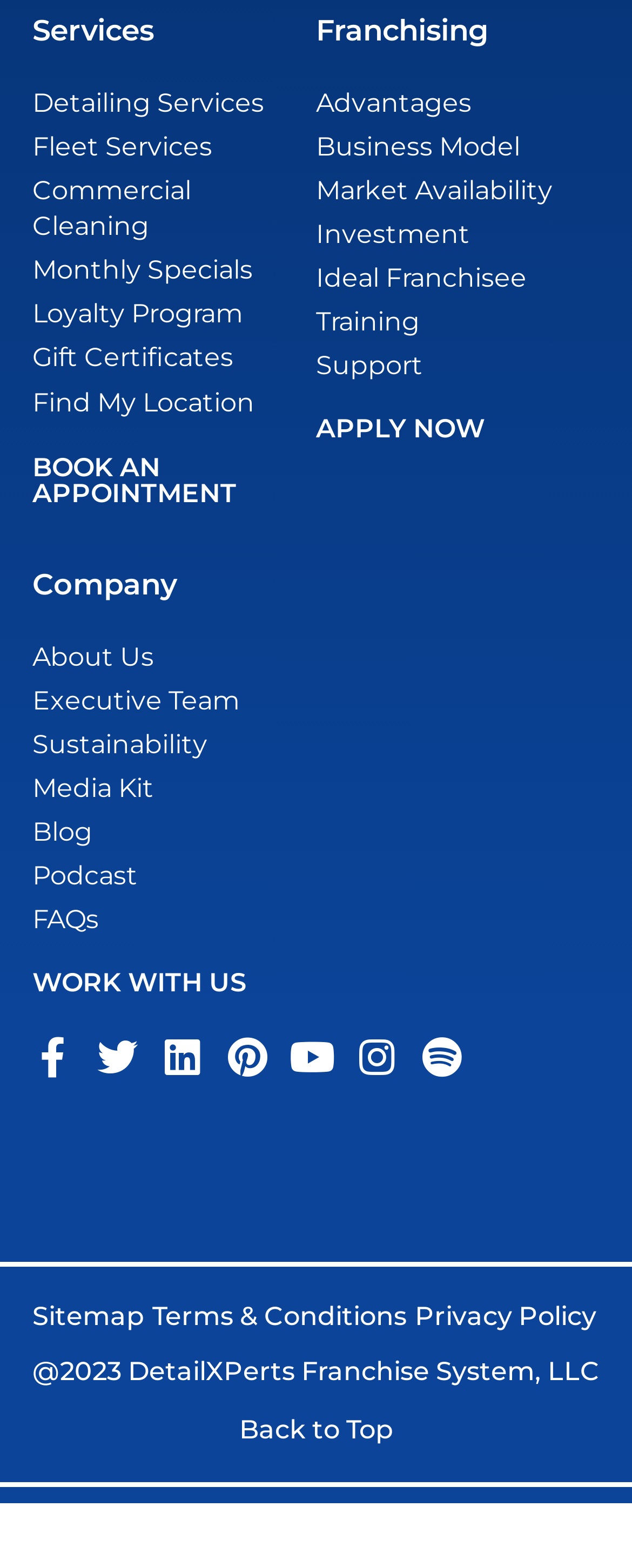Locate the bounding box coordinates of the region to be clicked to comply with the following instruction: "Book an appointment". The coordinates must be four float numbers between 0 and 1, in the form [left, top, right, bottom].

[0.051, 0.288, 0.374, 0.325]